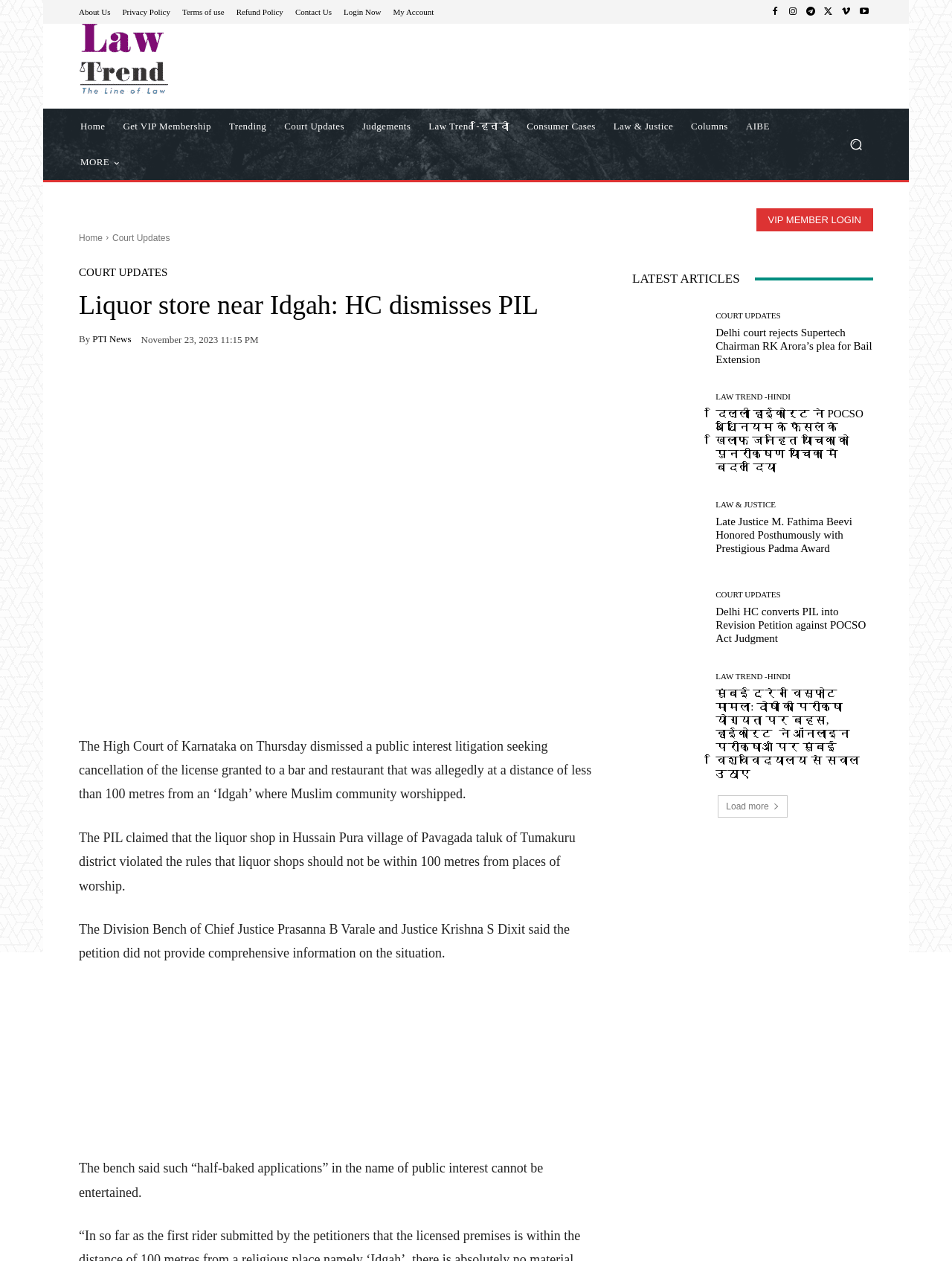Carefully examine the image and provide an in-depth answer to the question: What is the name of the court that dismissed the PIL?

The answer can be found in the heading 'Liquor store near Idgah: HC dismisses PIL' and the subsequent text, which mentions 'The High Court of Karnataka on Thursday dismissed a public interest litigation...'.